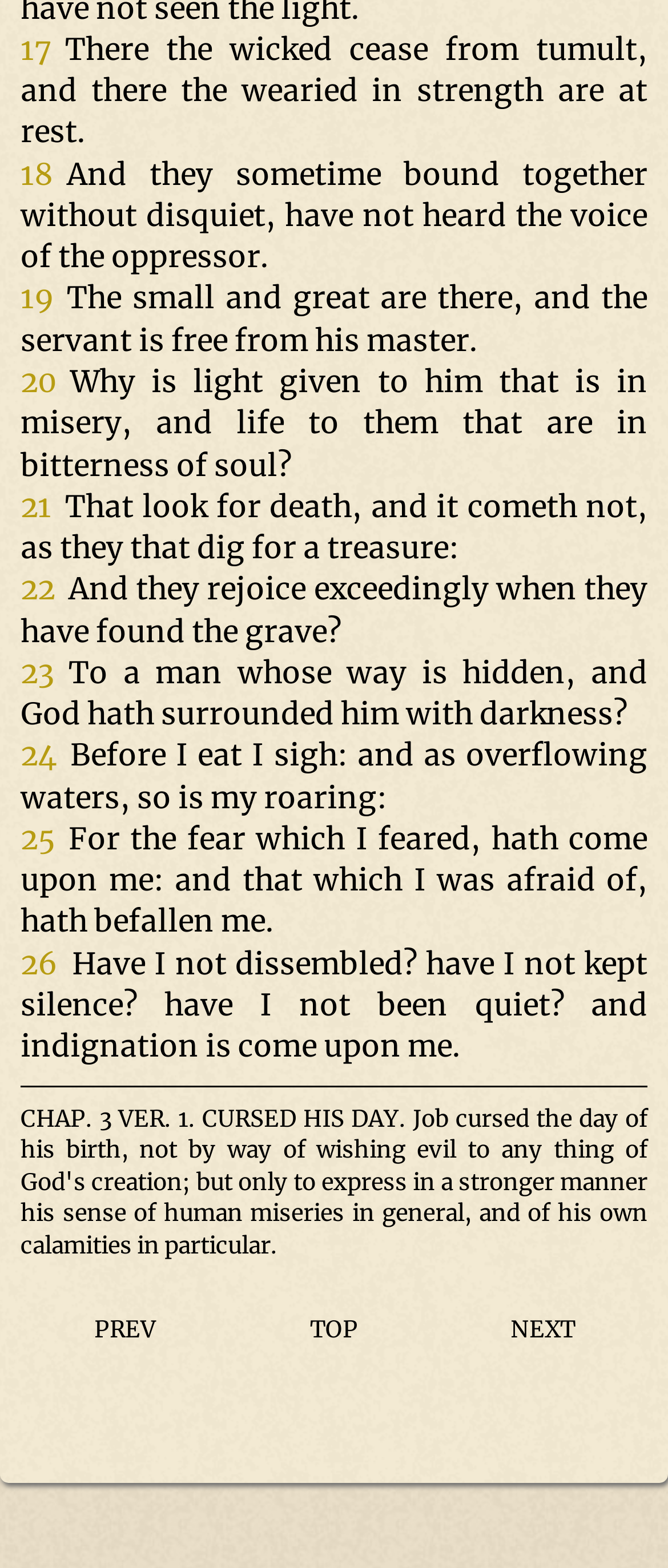Respond to the question below with a single word or phrase:
What is the first verse of the text?

There the wicked cease from tumult, and there the wearied in strength are at rest.